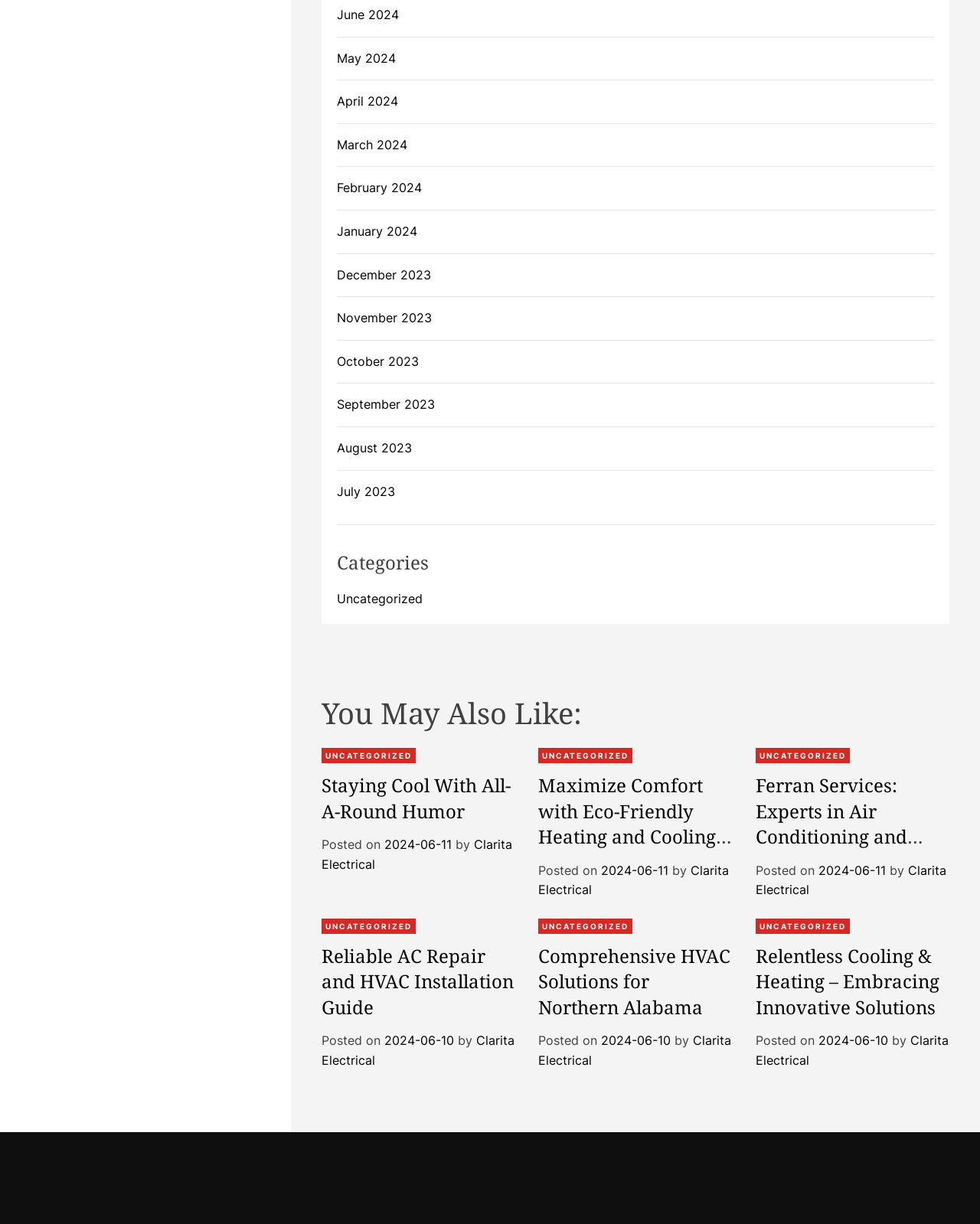Can you find the bounding box coordinates for the element that needs to be clicked to execute this instruction: "Check out Ferran Services: Experts in Air Conditioning and HVAC Solutions"? The coordinates should be given as four float numbers between 0 and 1, i.e., [left, top, right, bottom].

[0.771, 0.631, 0.926, 0.715]